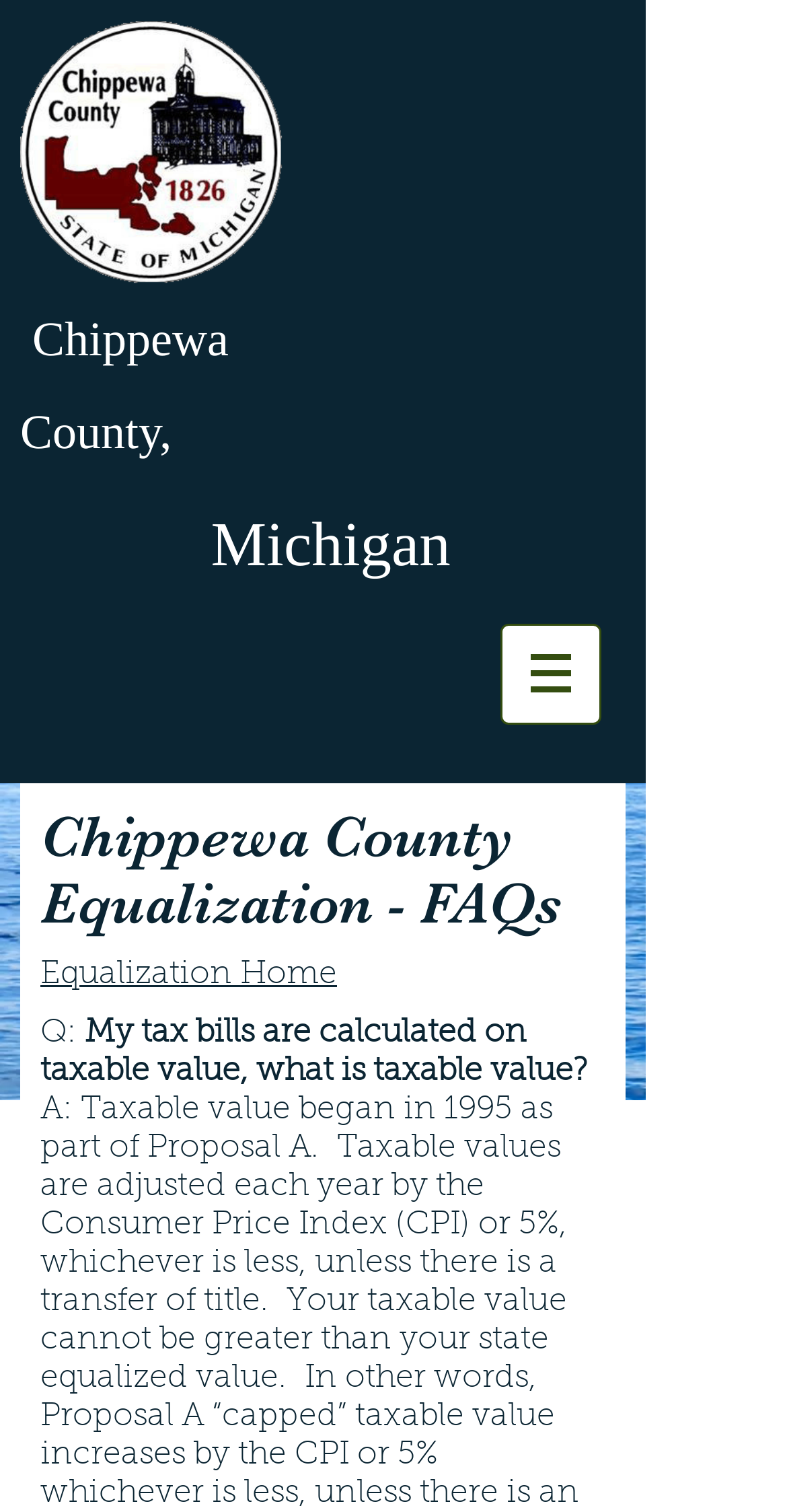What is the first question asked on the FAQ page?
Answer the question with a single word or phrase derived from the image.

What is taxable value?